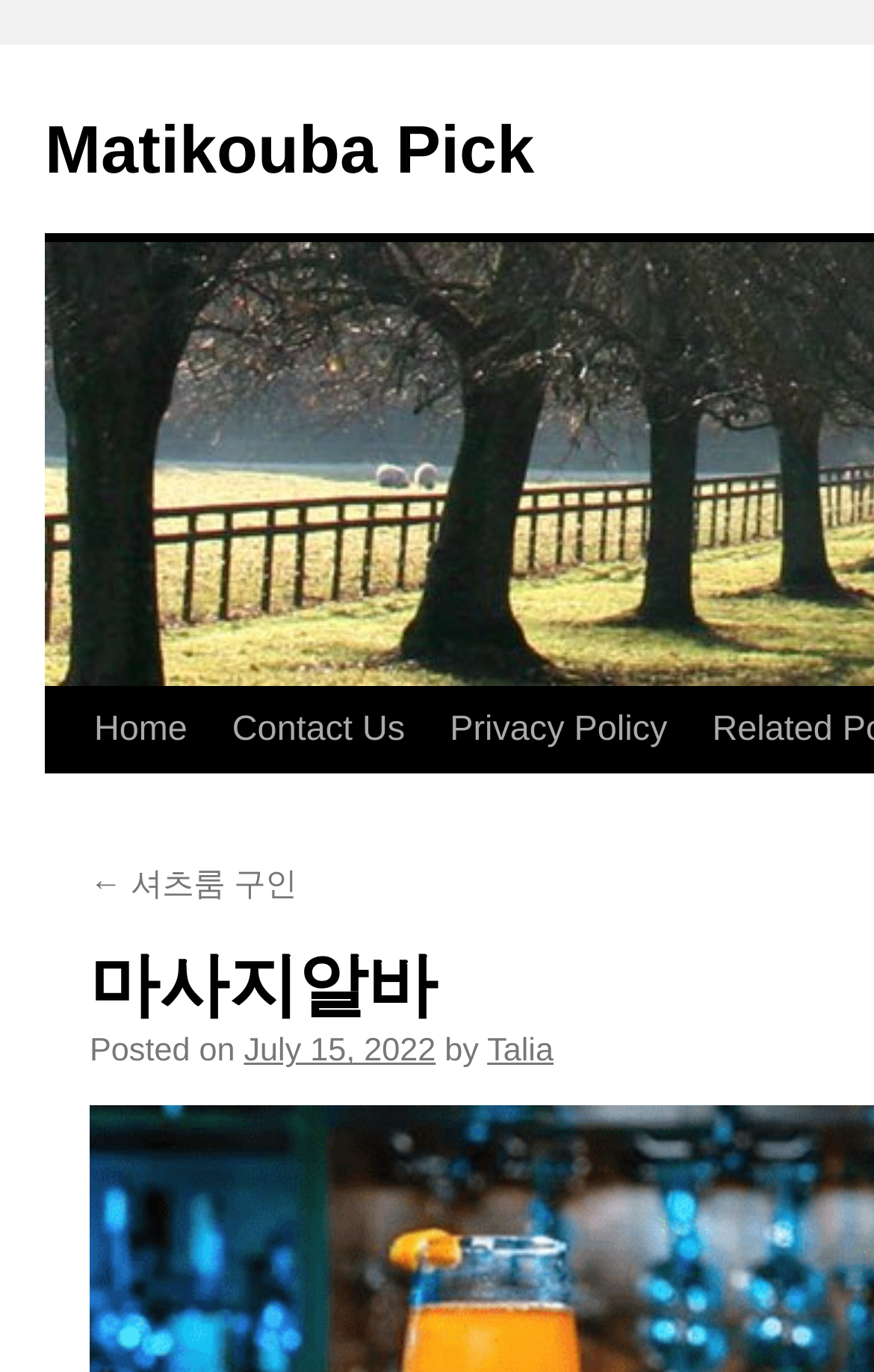Using the format (top-left x, top-left y, bottom-right x, bottom-right y), provide the bounding box coordinates for the described UI element. All values should be floating point numbers between 0 and 1: Contact Us

[0.222, 0.502, 0.438, 0.626]